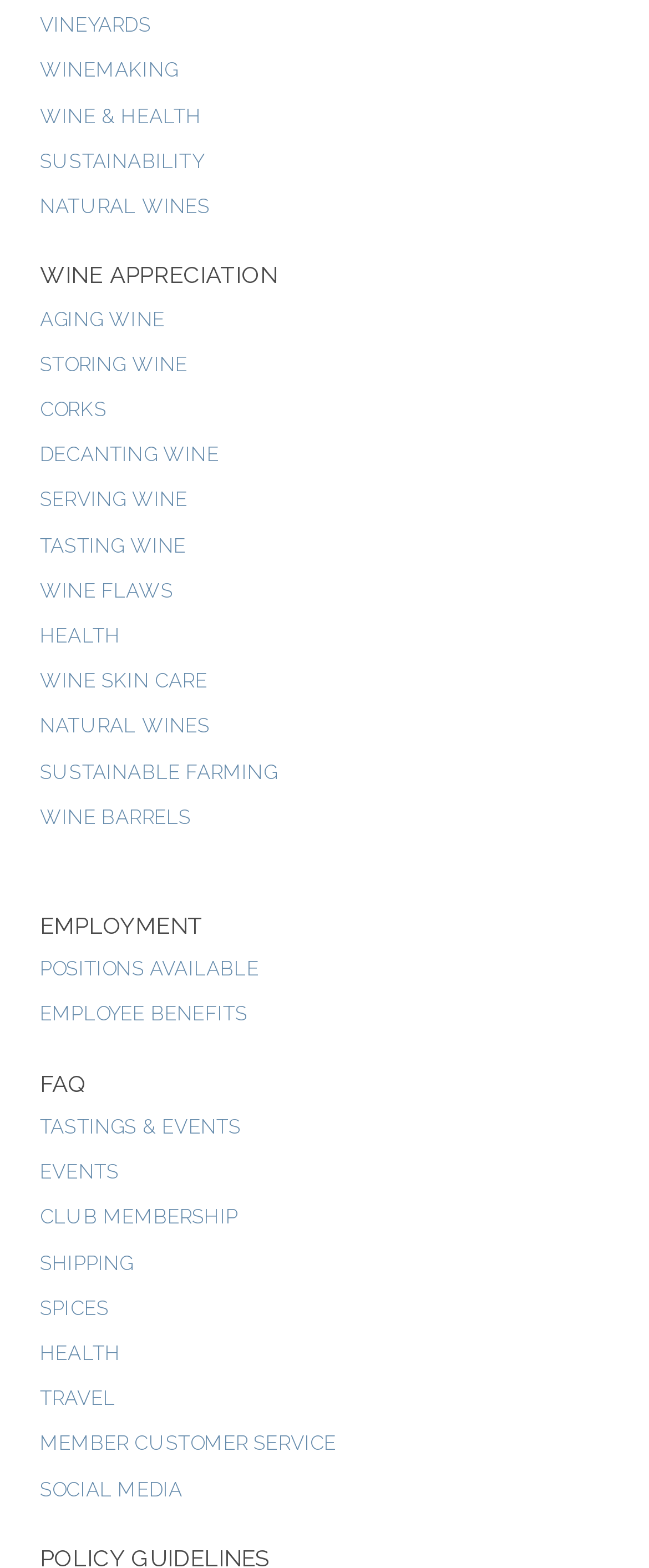What is the second link under 'FAQ'?
Using the image provided, answer with just one word or phrase.

EVENTS